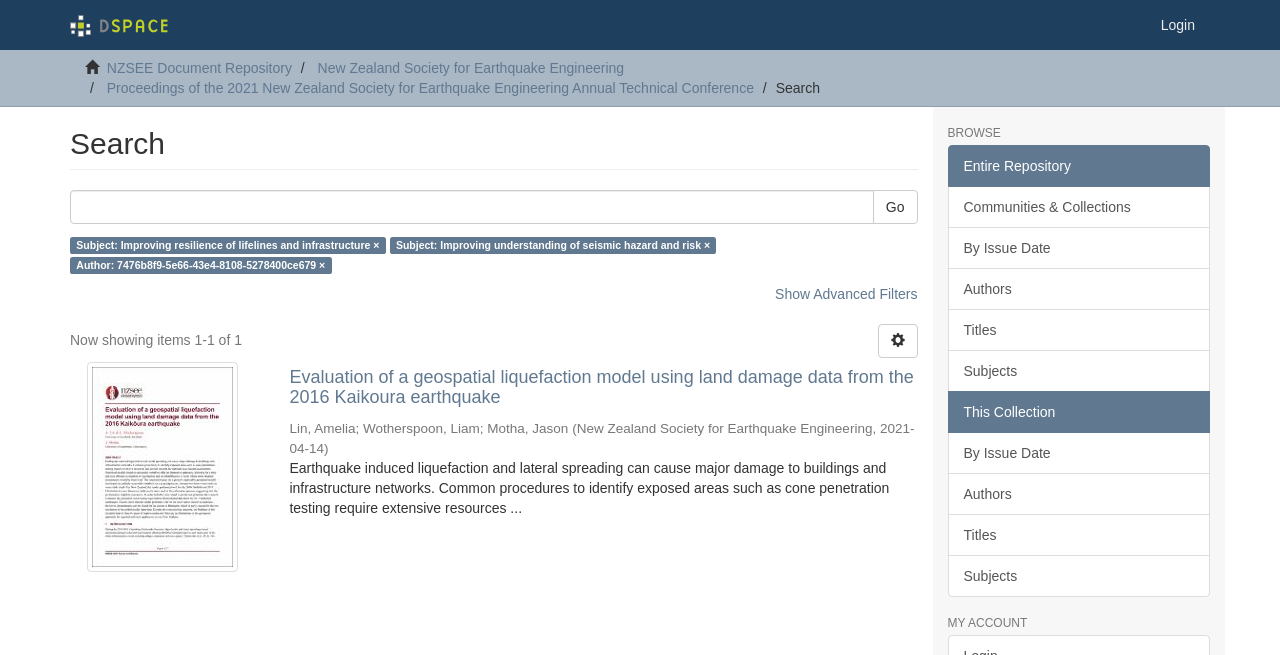What is the purpose of the 'Go' button?
Answer the question with just one word or phrase using the image.

To search